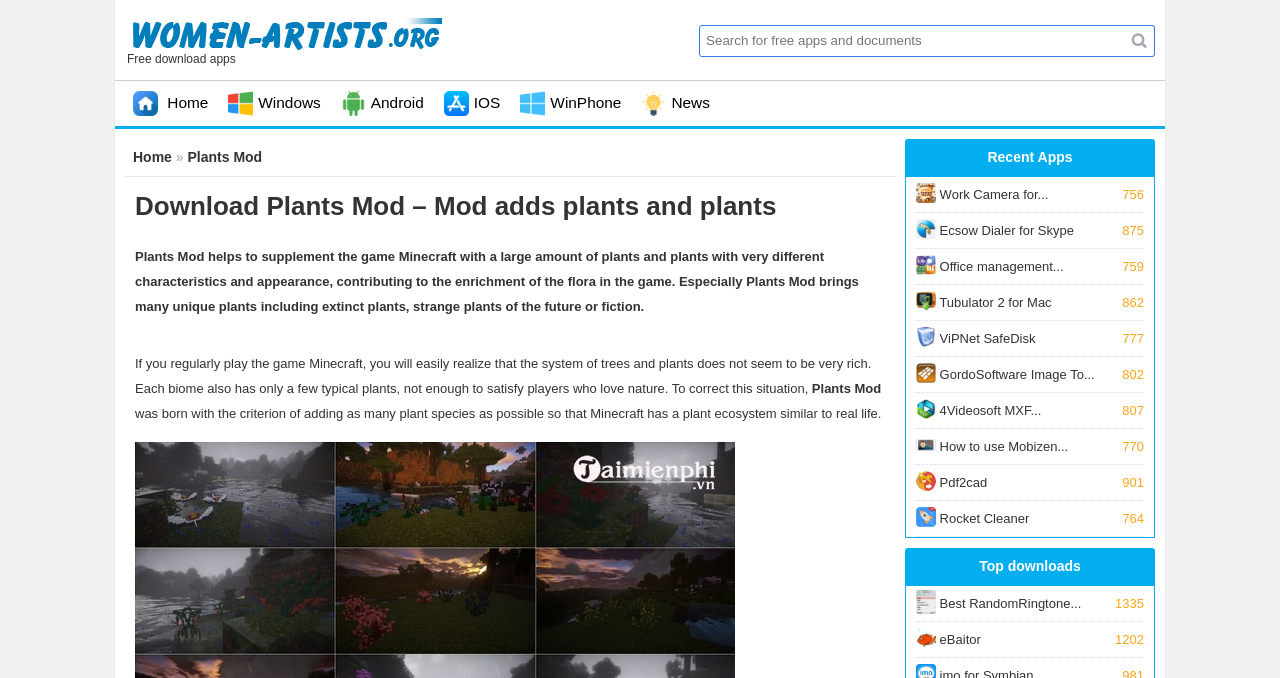Give a one-word or one-phrase response to the question:
What is the search function for?

Search for free apps and documents